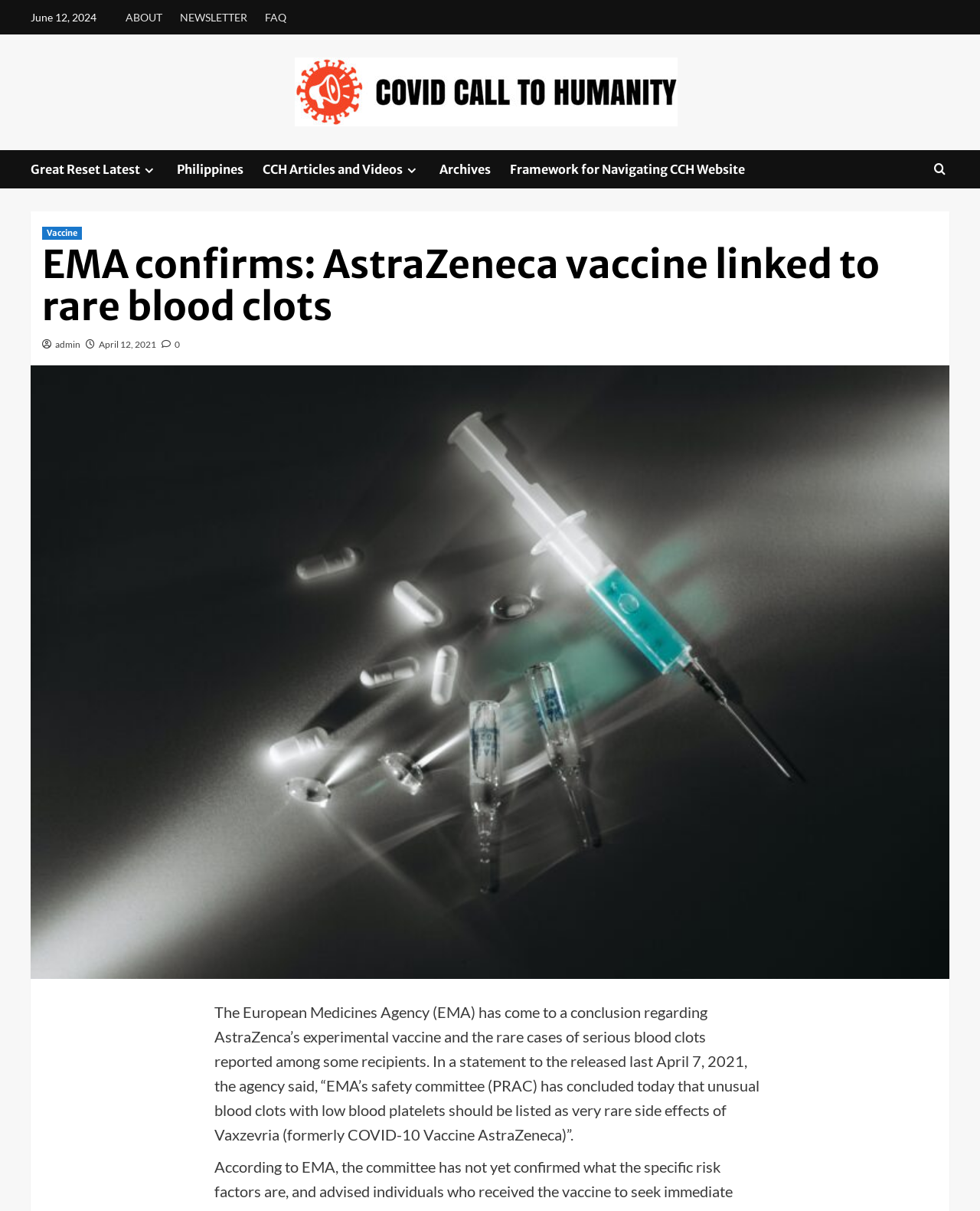Describe in detail what you see on the webpage.

The webpage is about the European Medicines Agency's (EMA) conclusion regarding AstraZeneca's experimental vaccine and its link to rare blood clots. At the top left of the page, there is a date "June 12, 2024". Below it, there are several links, including "ABOUT", "NEWSLETTER", "FAQ", and "Covid Call To Humanity", which is accompanied by an image. 

To the right of these links, there are more links, including "Great Reset Latest", "Philippines", "CCH Articles and Videos", "Archives", and "Framework for Navigating CCH Website". Some of these links have a button with an icon next to them.

In the main content area, there is a heading that reads "EMA confirms: AstraZeneca vaccine linked to rare blood clots". Below it, there are links to related topics, such as "Vaccine", and information about the article, including the author "admin" and the date "April 12, 2021". There is also a link with a share icon.

The main article text is located below these links, which summarizes the EMA's statement regarding the rare blood clots reported among some recipients of AstraZeneca's vaccine. The text explains that the EMA's safety committee has concluded that unusual blood clots with low blood platelets should be listed as very rare side effects of the vaccine.